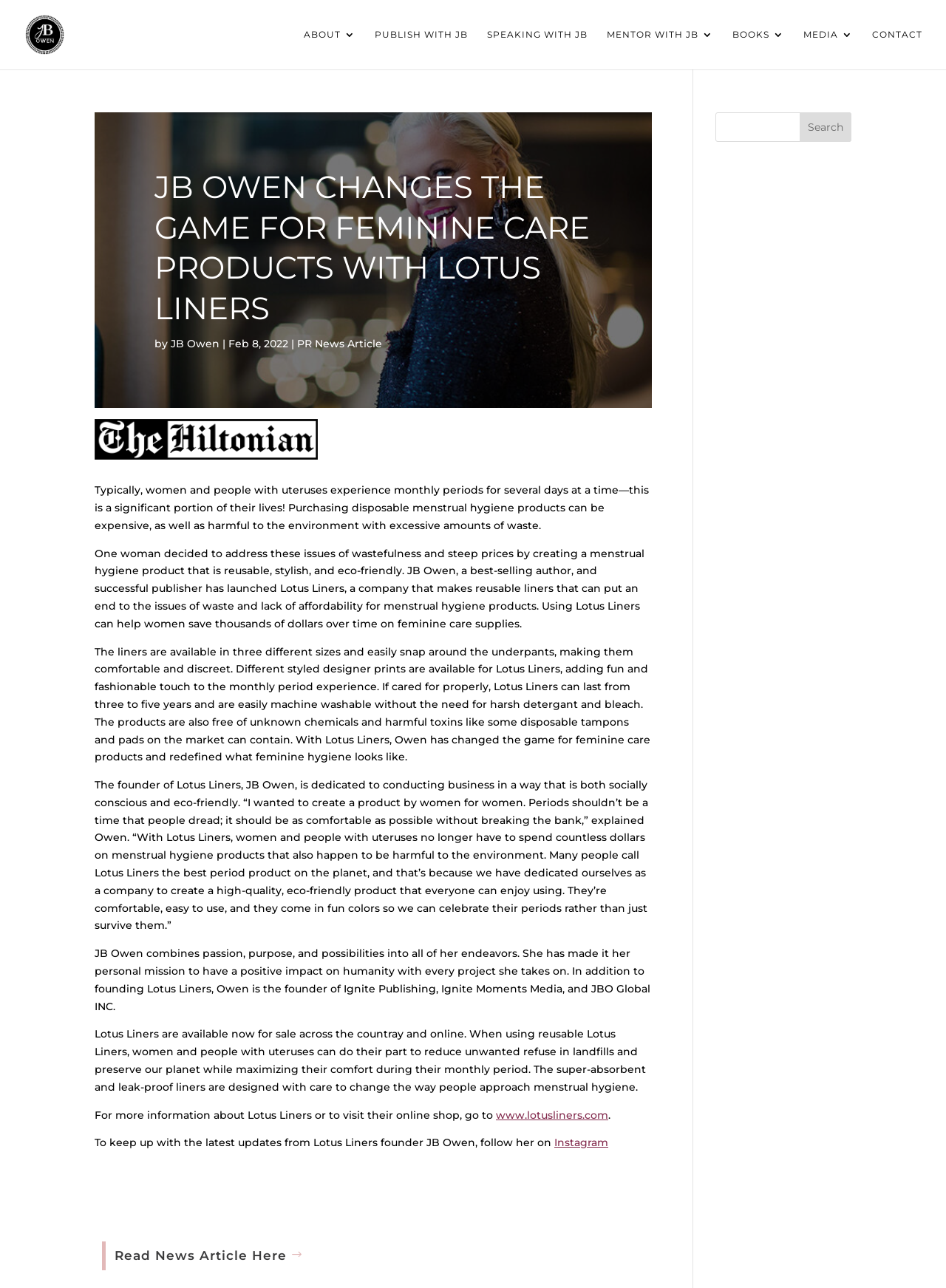Please find and report the bounding box coordinates of the element to click in order to perform the following action: "Search for something". The coordinates should be expressed as four float numbers between 0 and 1, in the format [left, top, right, bottom].

[0.756, 0.087, 0.9, 0.11]